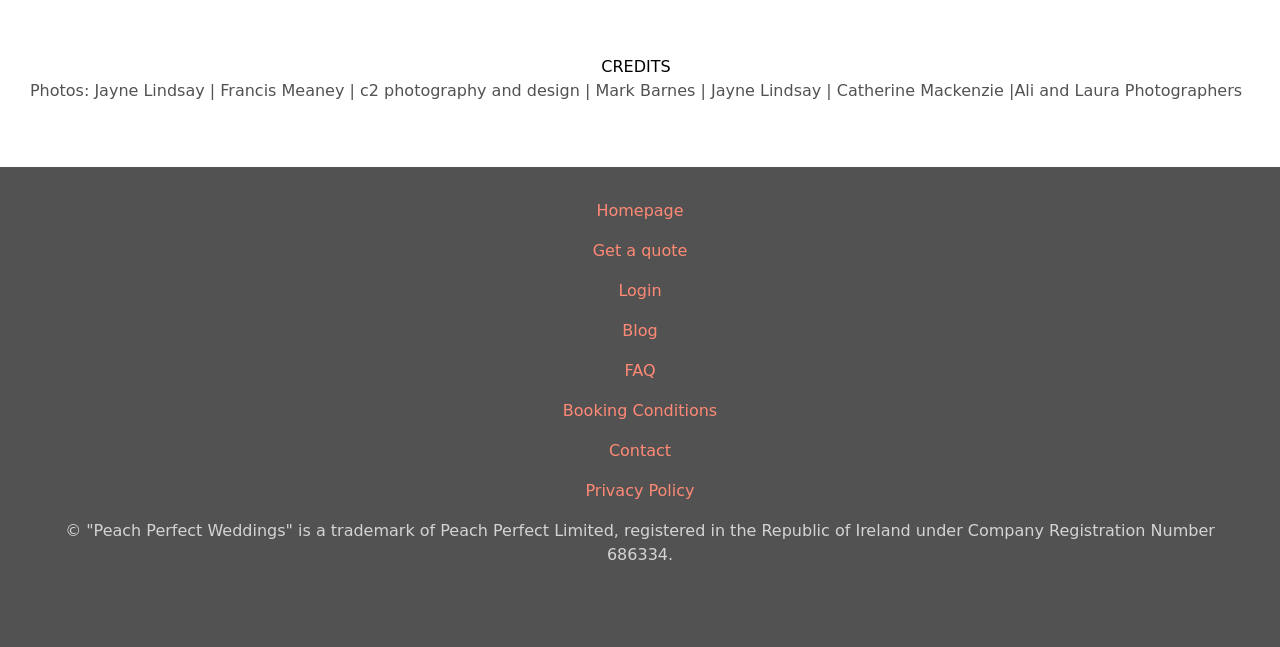From the screenshot, find the bounding box of the UI element matching this description: "Level 2 Word Definition Work". Supply the bounding box coordinates in the form [left, top, right, bottom], each a float between 0 and 1.

None